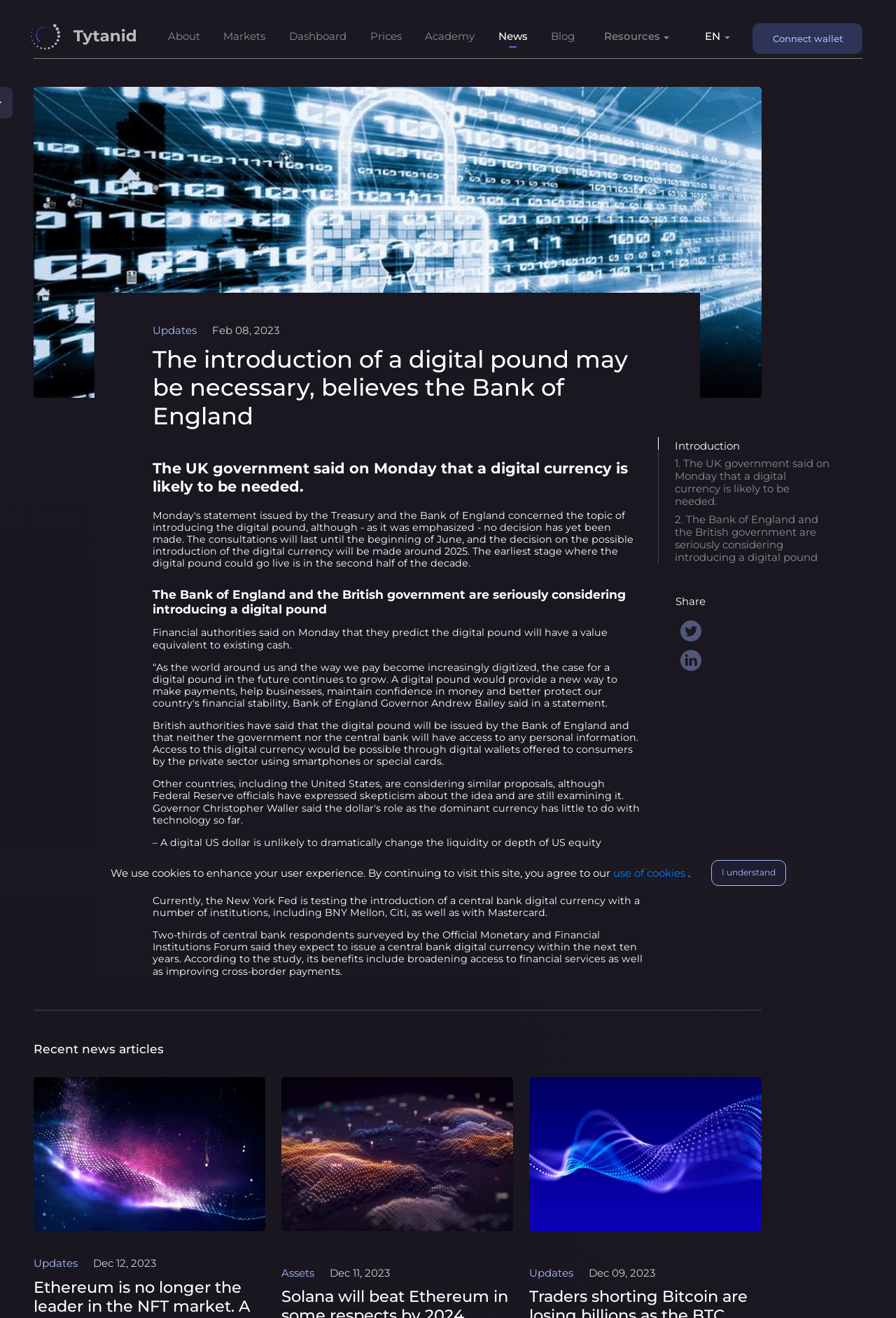Locate the bounding box coordinates of the area you need to click to fulfill this instruction: 'Open the search'. The coordinates must be in the form of four float numbers ranging from 0 to 1: [left, top, right, bottom].

None